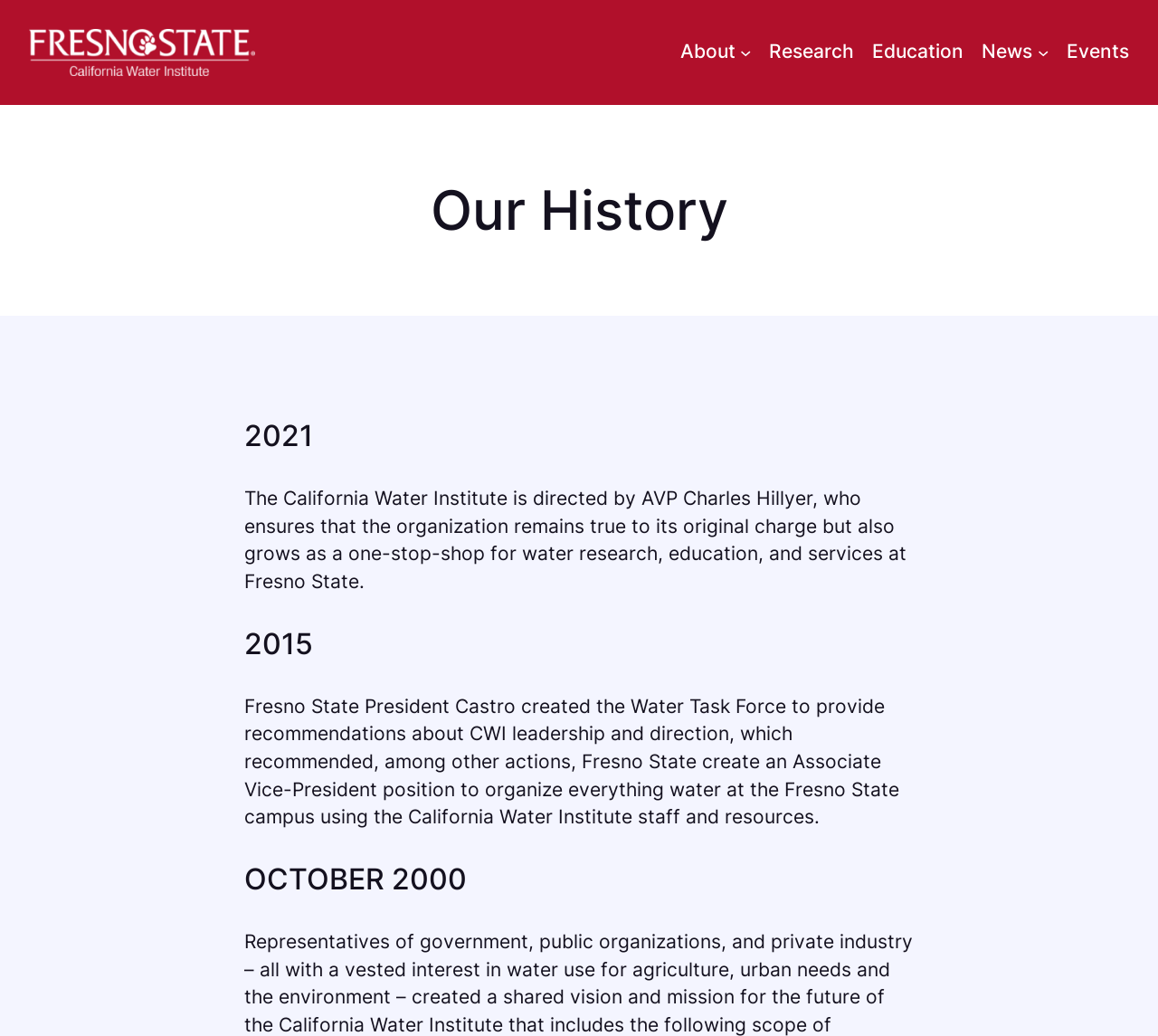What is the purpose of the Associate Vice-President position?
Answer the question with a single word or phrase derived from the image.

Organize everything water